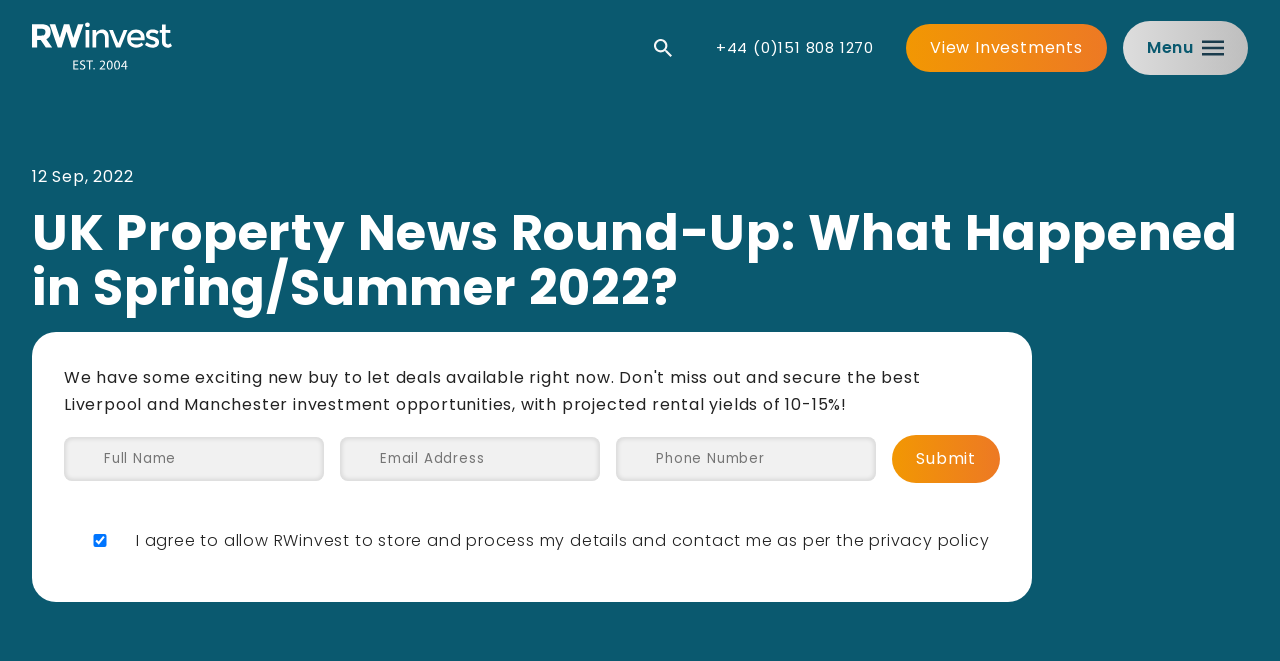What is the function of the button with a search icon?
Please provide a single word or phrase answer based on the image.

Search